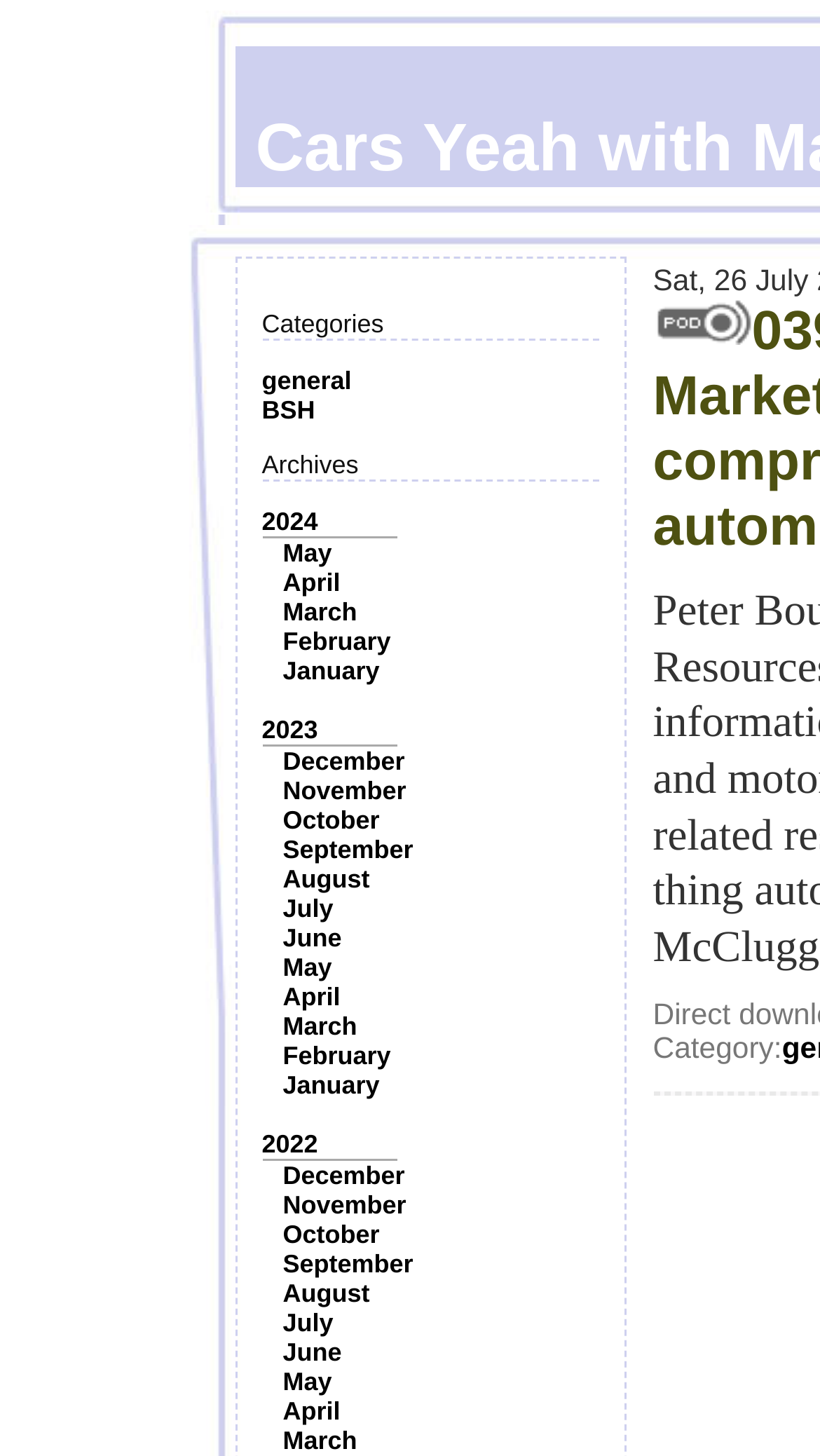Answer the question with a brief word or phrase:
What is the label above the list of months?

Archives